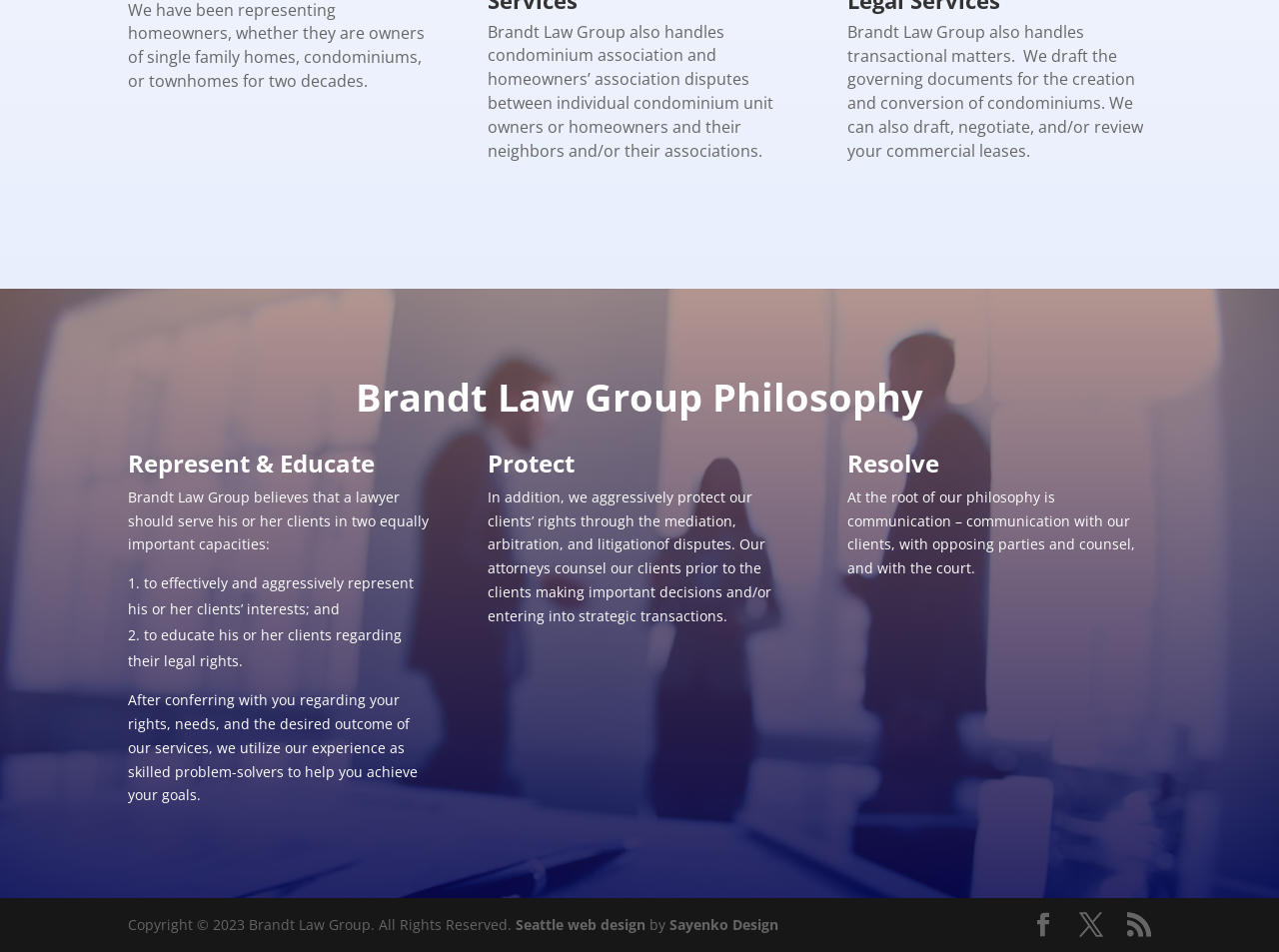Bounding box coordinates should be provided in the format (top-left x, top-left y, bottom-right x, bottom-right y) with all values between 0 and 1. Identify the bounding box for this UI element: Snacks & Convenience

None